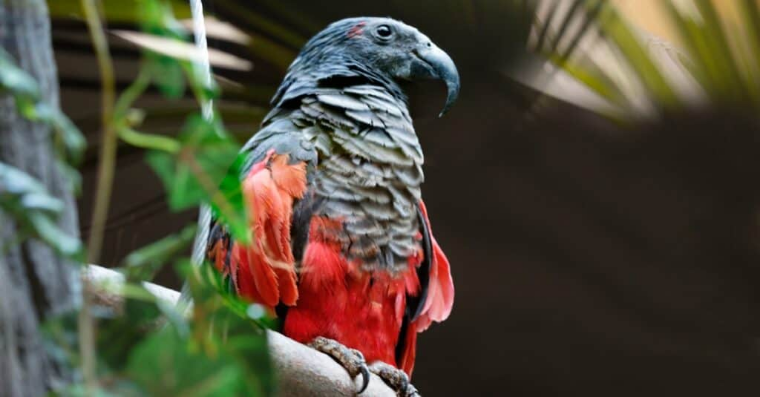Provide a one-word or short-phrase answer to the question:
What color is the parrot's head?

Gray